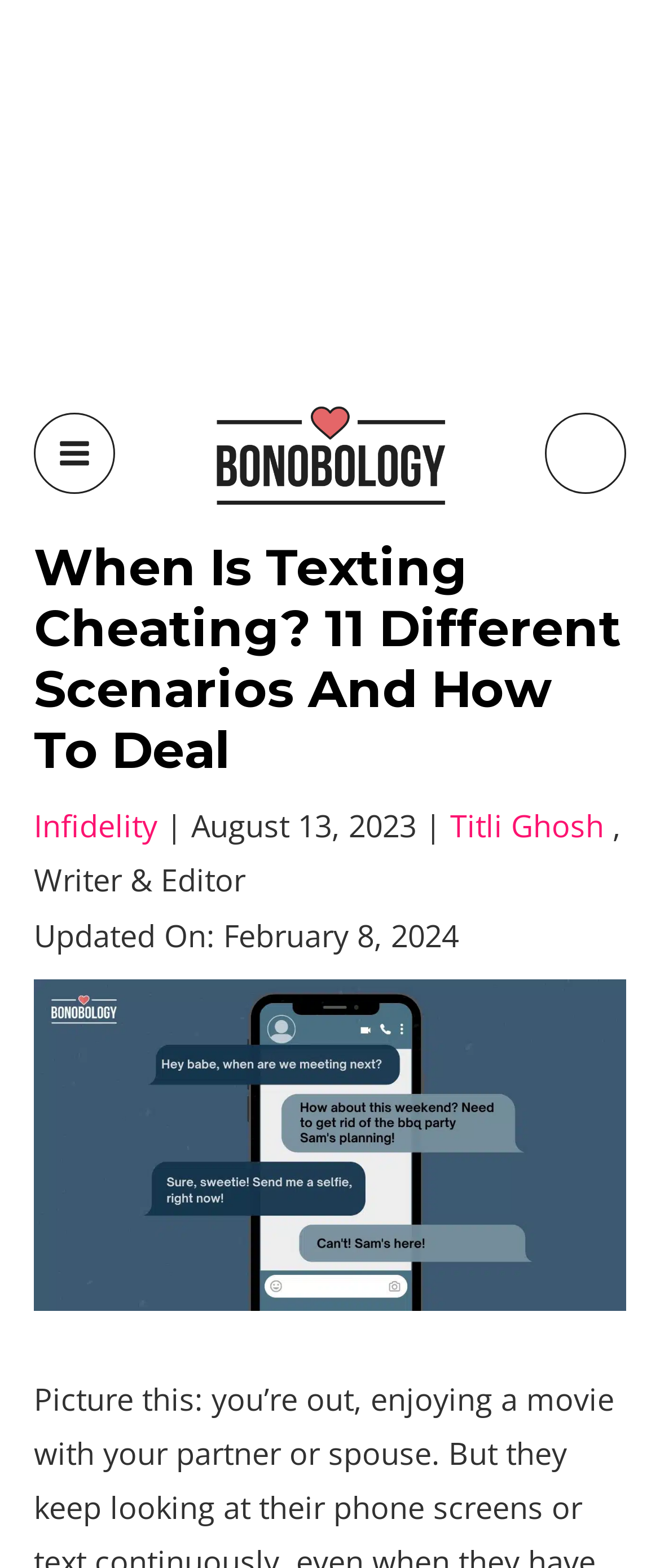Describe all the visual and textual components of the webpage comprehensively.

The webpage is about infidelity, specifically exploring the question of when texting can be considered cheating. The page has a main menu button located at the top left, accompanied by an image. To the right of the main menu button is a link to "Bonobology" with a corresponding image. 

Below these elements, there is a large header section that spans almost the entire width of the page. The header contains the title "When Is Texting Cheating? 11 Different Scenarios And How To Deal" in a prominent font size. 

Underneath the title, there are several links and text elements. On the left side, there is a link to "Infidelity" followed by a vertical bar and then the date "August 13, 2023". On the right side, there is a link to the author "Titli Ghosh". 

Below this section, there is a generic element labeled "Editor Info" that contains the text "Writer & Editor". Further down, there is a text element displaying the update date "February 8, 2024". 

The main content of the page is introduced by a generic element labeled "When Is Texting Cheating" which spans almost the entire width of the page. This section contains an image related to the topic of texting and cheating.